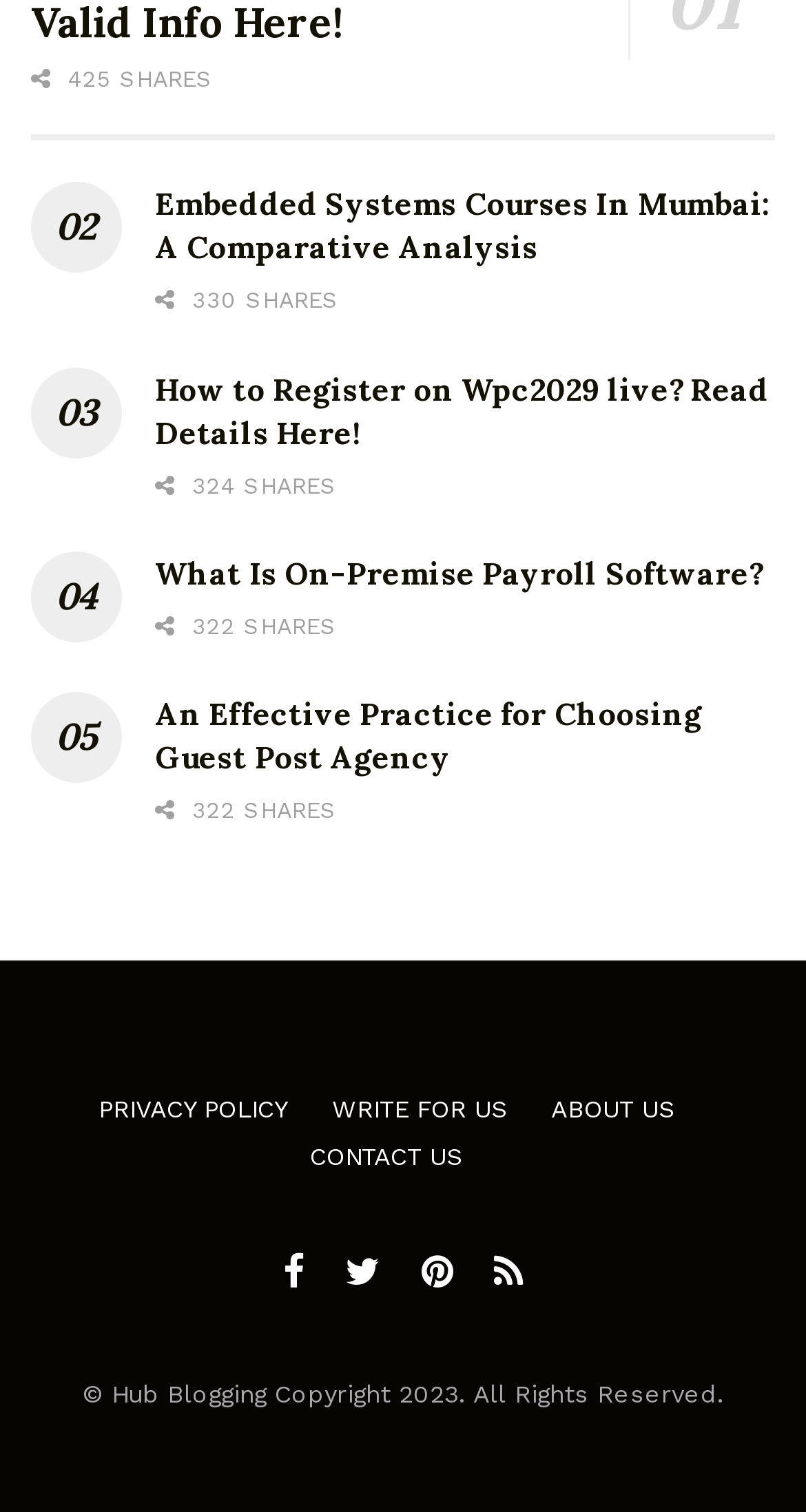Find the bounding box coordinates of the clickable element required to execute the following instruction: "Check the Privacy Policy". Provide the coordinates as four float numbers between 0 and 1, i.e., [left, top, right, bottom].

[0.122, 0.724, 0.358, 0.743]